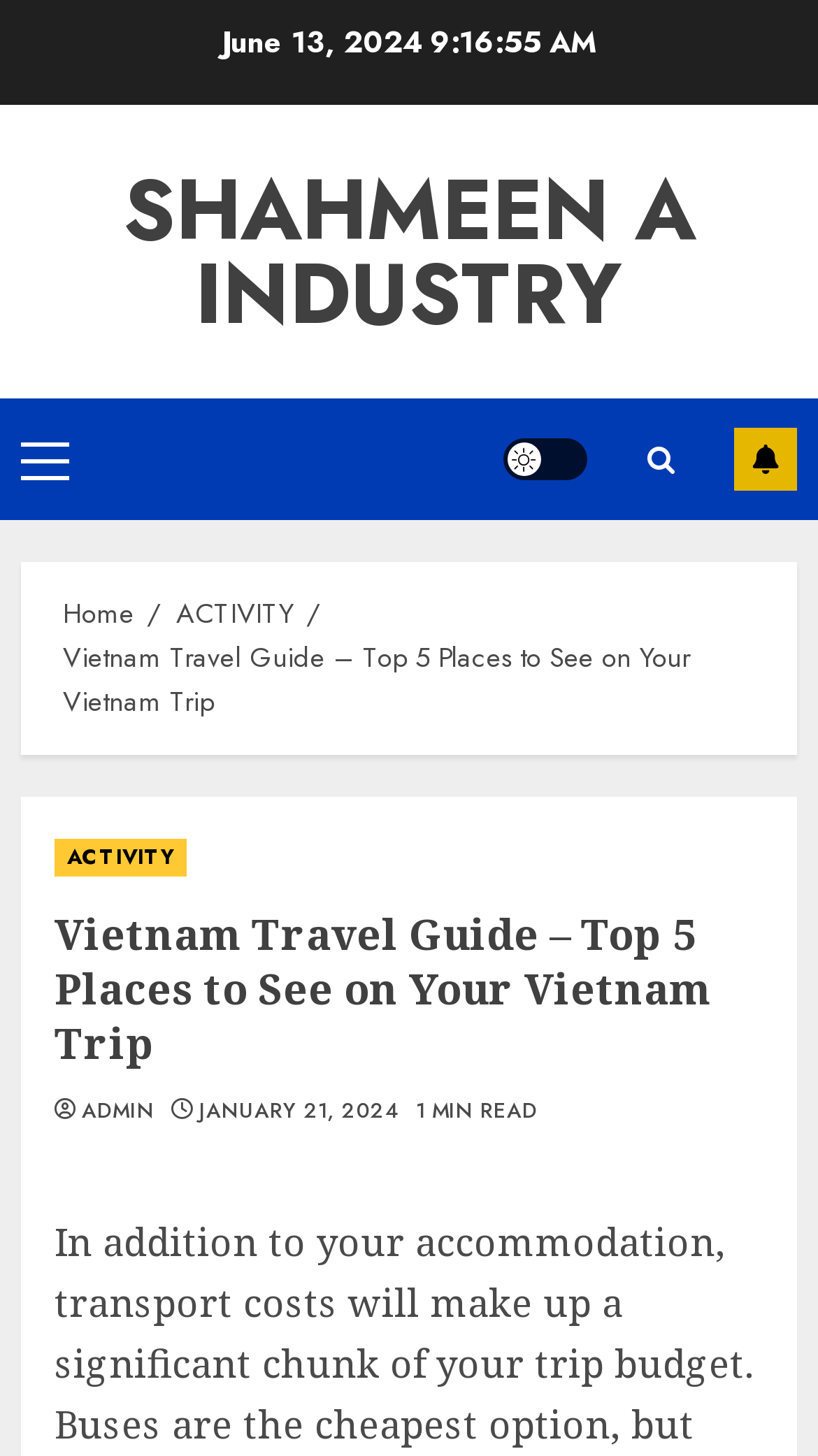Answer the following inquiry with a single word or phrase:
What is the name of the author of the article?

SHAHMEEN A INDUSTRY